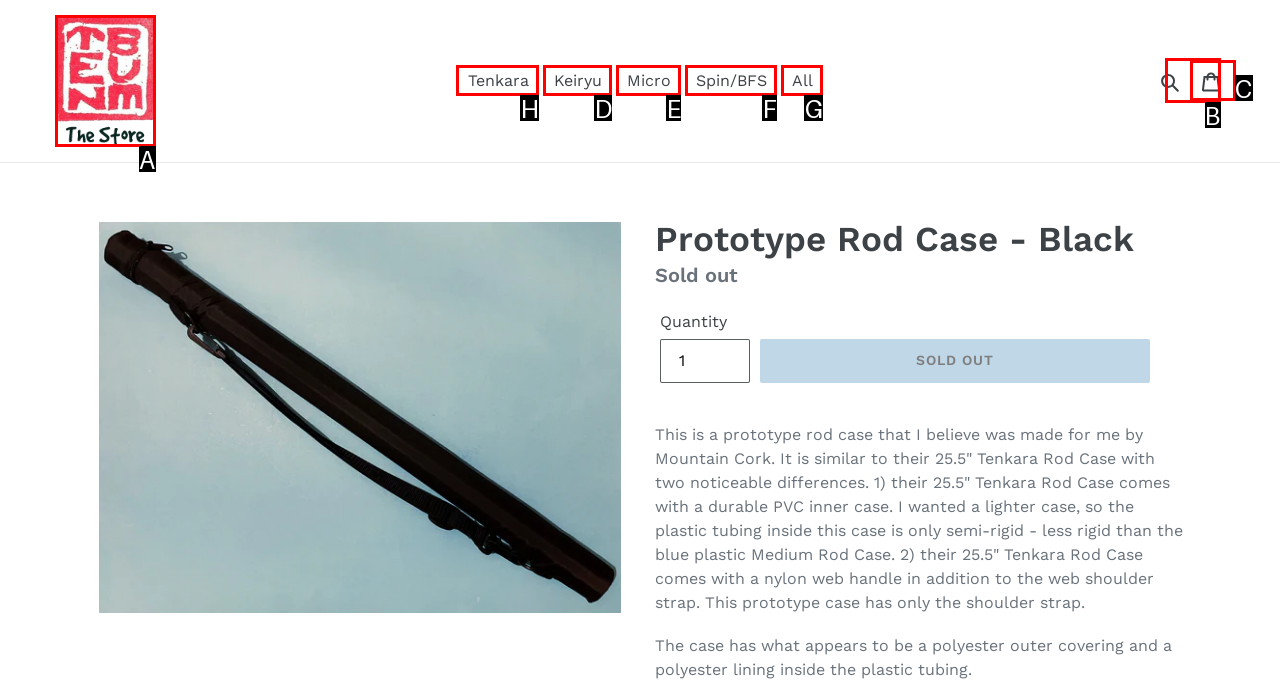Point out the option that needs to be clicked to fulfill the following instruction: Click on Tenkara link
Answer with the letter of the appropriate choice from the listed options.

H